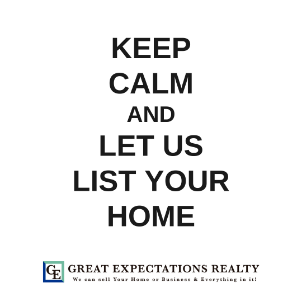What is the aesthetic of the design?
Respond to the question with a single word or phrase according to the image.

Clean and modern